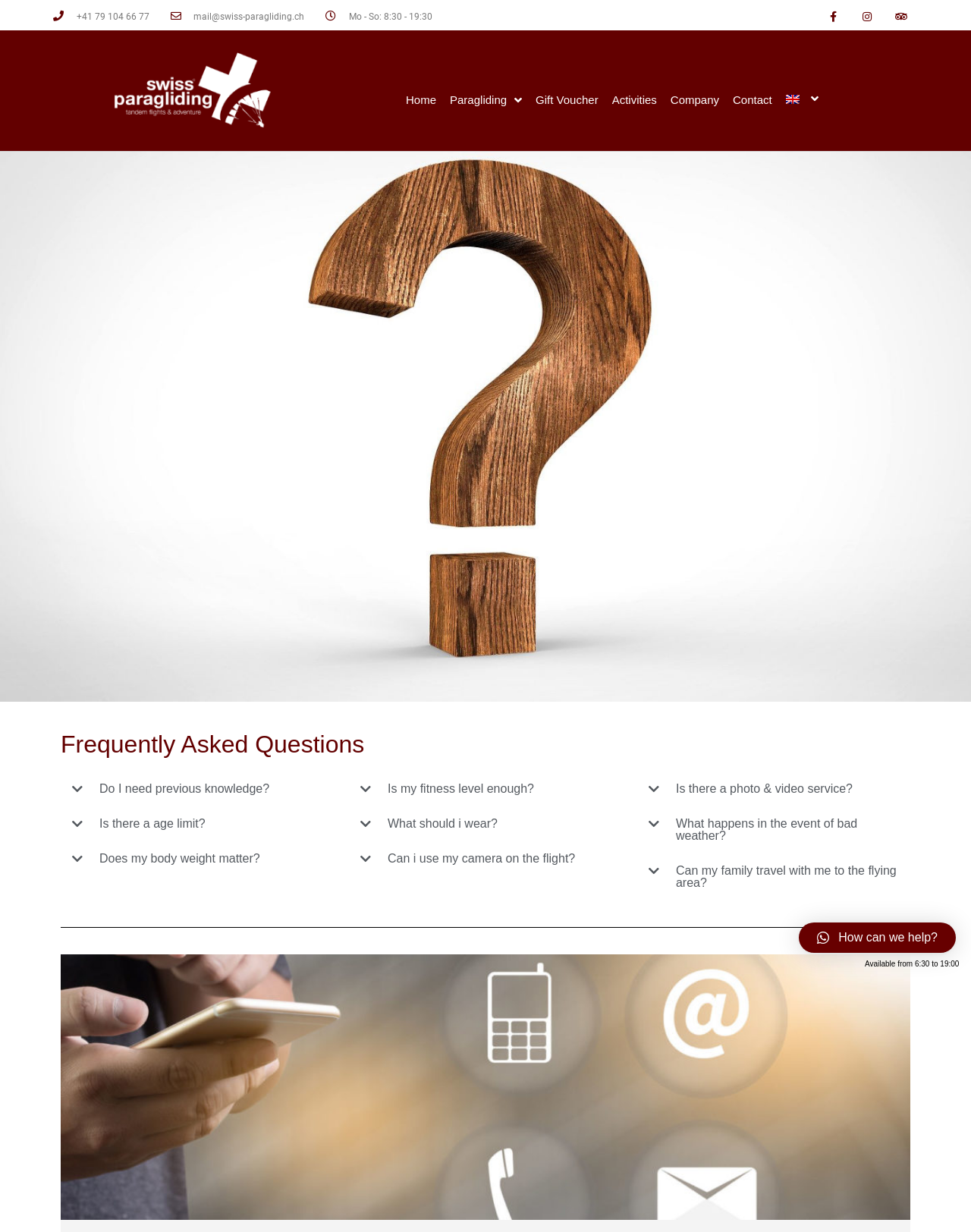Provide the bounding box coordinates for the UI element that is described as: "+41 79 104 66 77".

[0.055, 0.008, 0.154, 0.019]